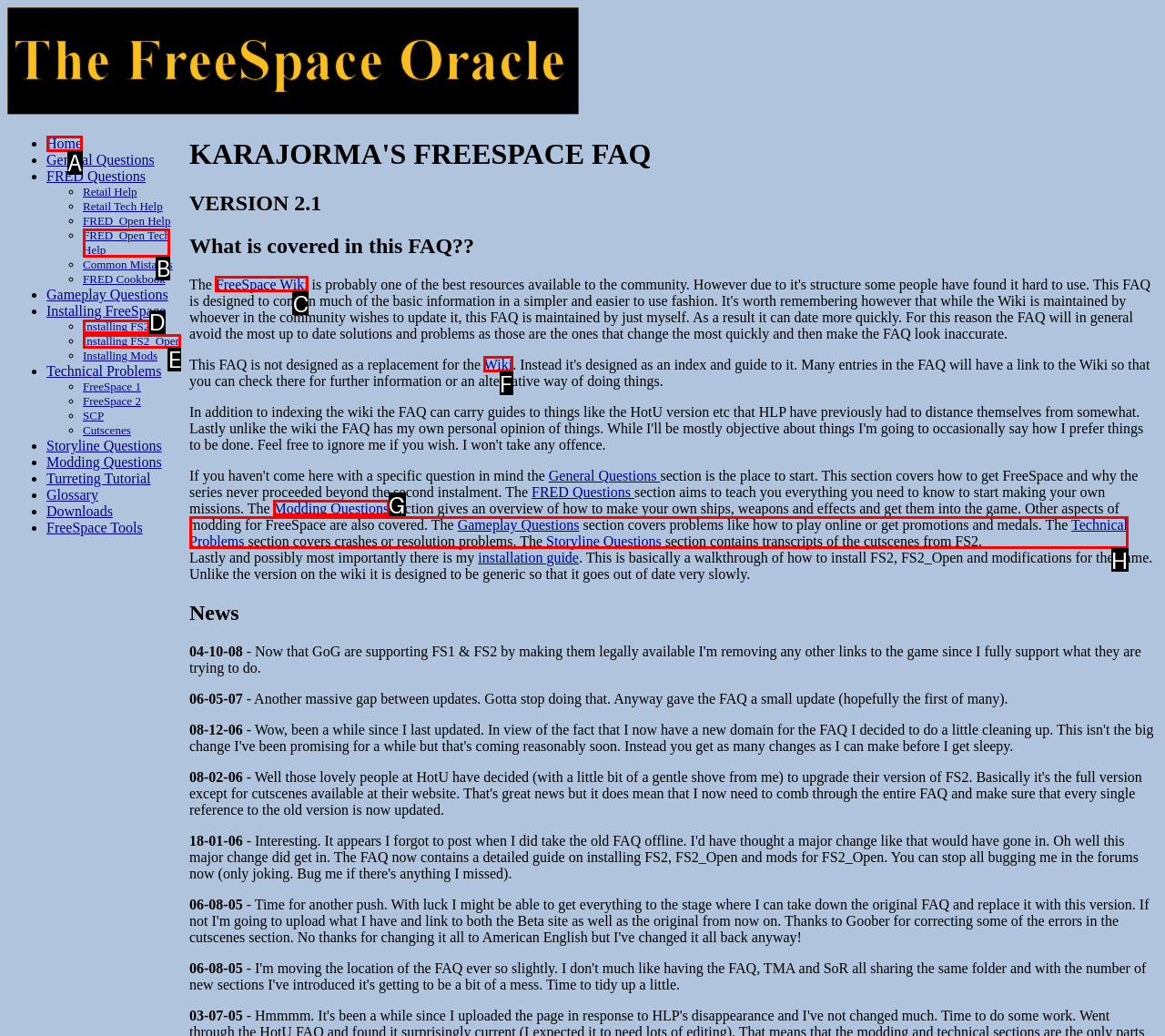Identify the matching UI element based on the description: FRED_Open Tech Help
Reply with the letter from the available choices.

B